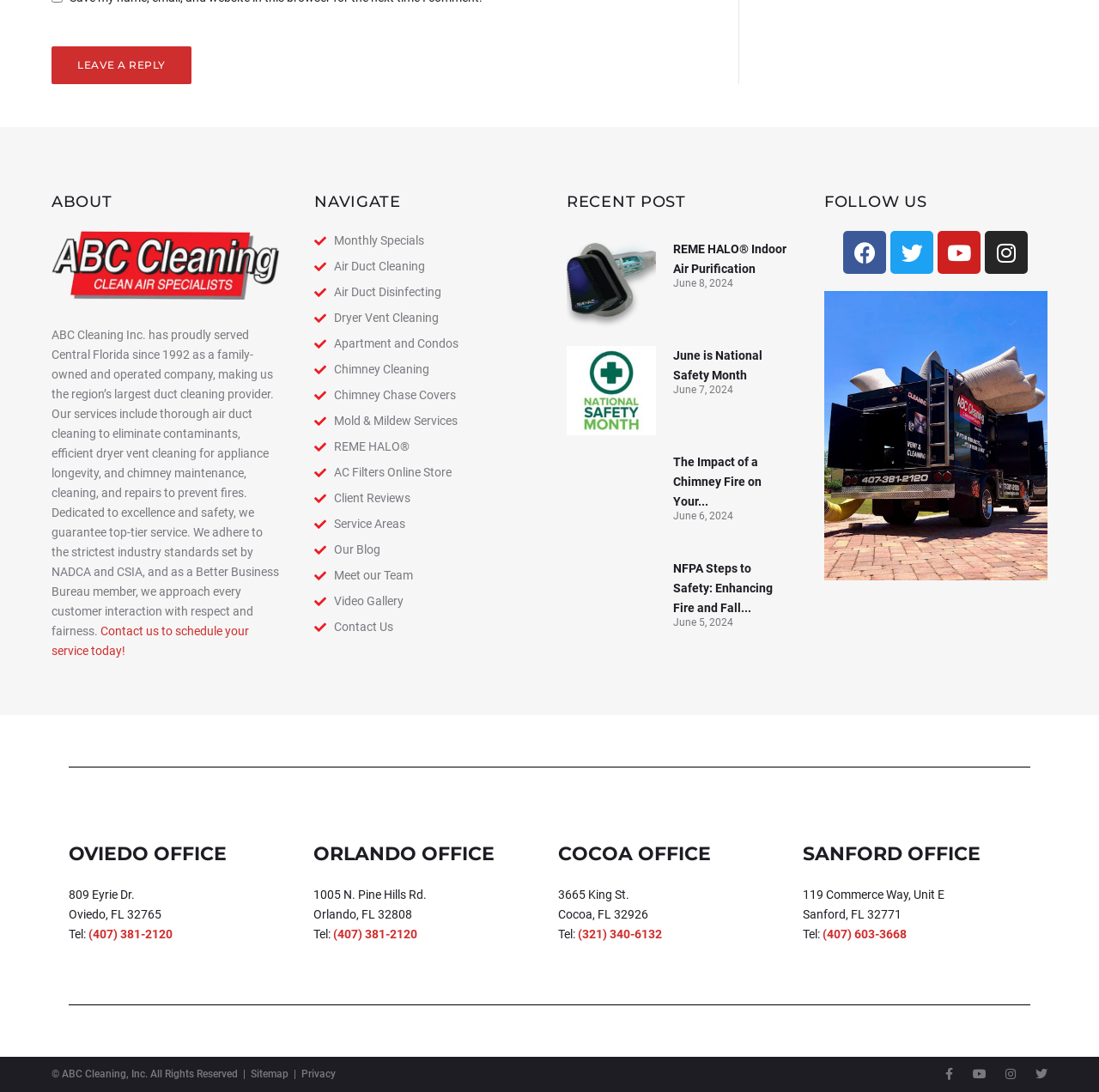Answer the question below using just one word or a short phrase: 
What is the purpose of the REME HALO®?

Indoor Air Purification